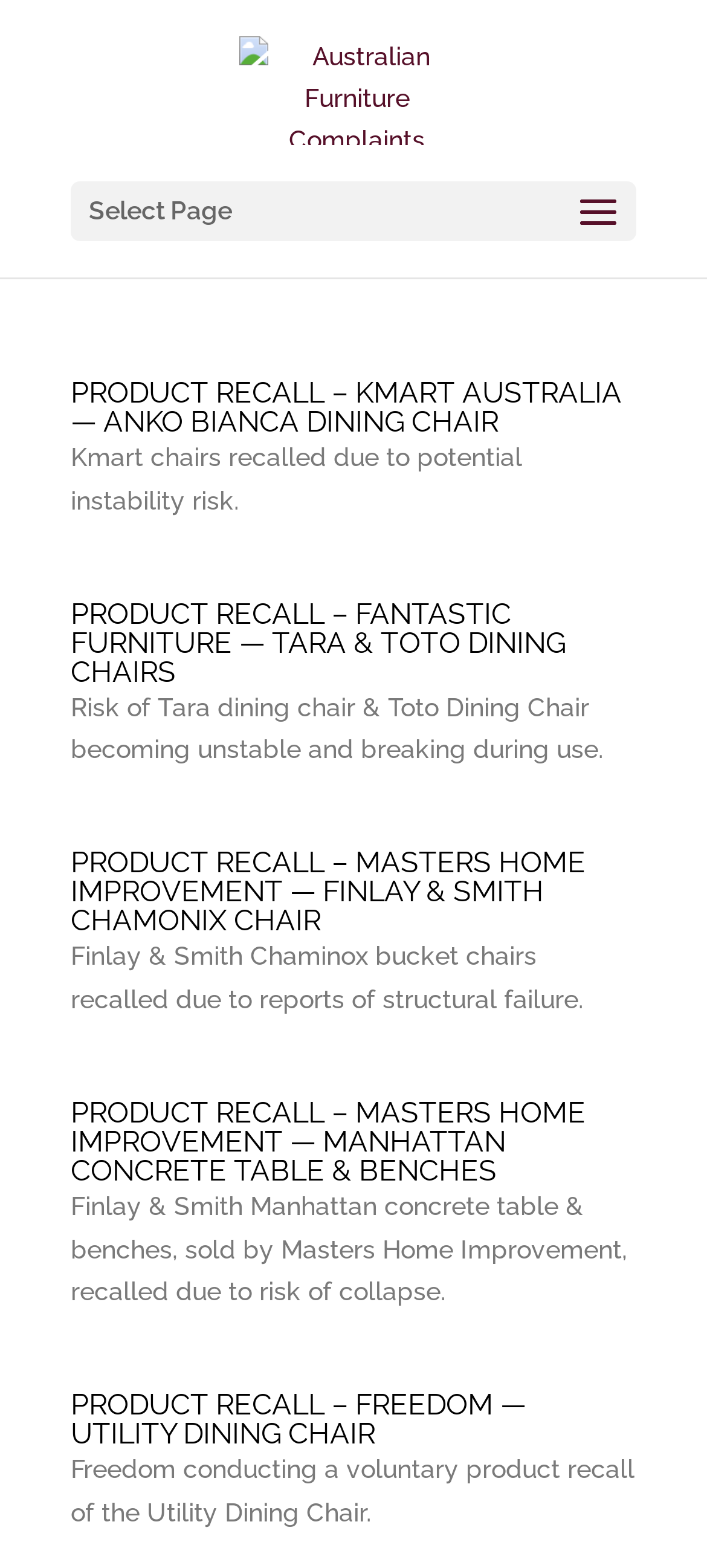Provide a thorough summary of the webpage.

The webpage appears to be an archive of product recall notices related to dining chairs, specifically in Australia. At the top of the page, there is a logo and a link to "Australian Furniture Complaints". Below this, there is a dropdown menu labeled "Select Page".

The main content of the page is divided into five sections, each containing a product recall notice. Each section has a heading that describes the recalled product, followed by a brief summary of the reason for the recall. The headings are in a larger font size and are links to more information about the recall. The summaries are in a smaller font size and provide a concise description of the issue with the product.

The first section is about a product recall of Anko Bianca dining chairs from Kmart Australia due to a potential instability risk. The second section is about a recall of Tara and Toto dining chairs from Fantastic Furniture due to a risk of the chairs becoming unstable and breaking during use. The third section is about a recall of Finlay and Smith Chaminox chairs from Masters Home Improvement due to reports of structural failure. The fourth section is about a recall of Manhattan concrete tables and benches from Masters Home Improvement due to a risk of collapse. The fifth and final section is about a recall of Utility Dining Chairs from Freedom due to an unspecified issue.

Overall, the webpage provides a list of product recall notices related to dining chairs in Australia, with brief summaries of the reasons for the recalls.